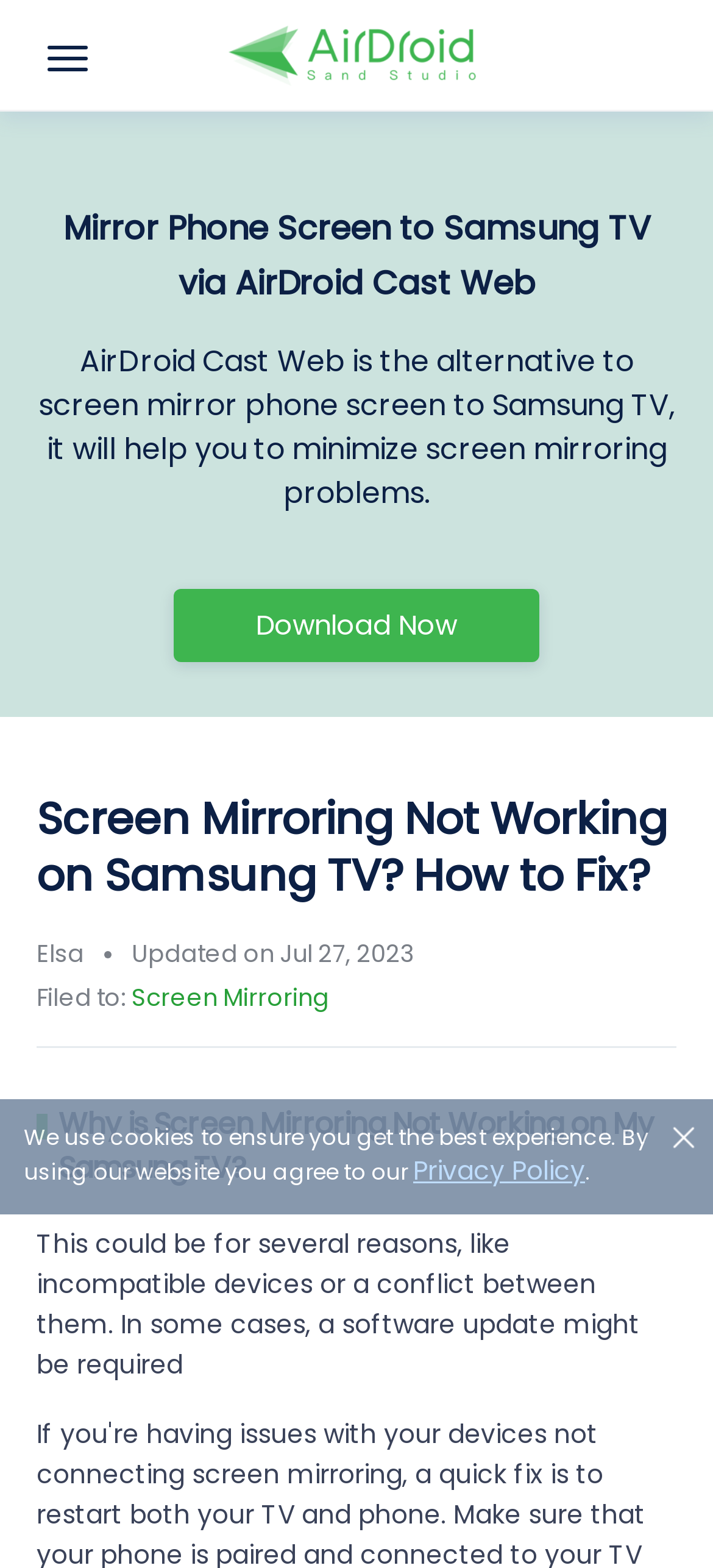Give a short answer to this question using one word or a phrase:
What is the category of the article?

Screen Mirroring